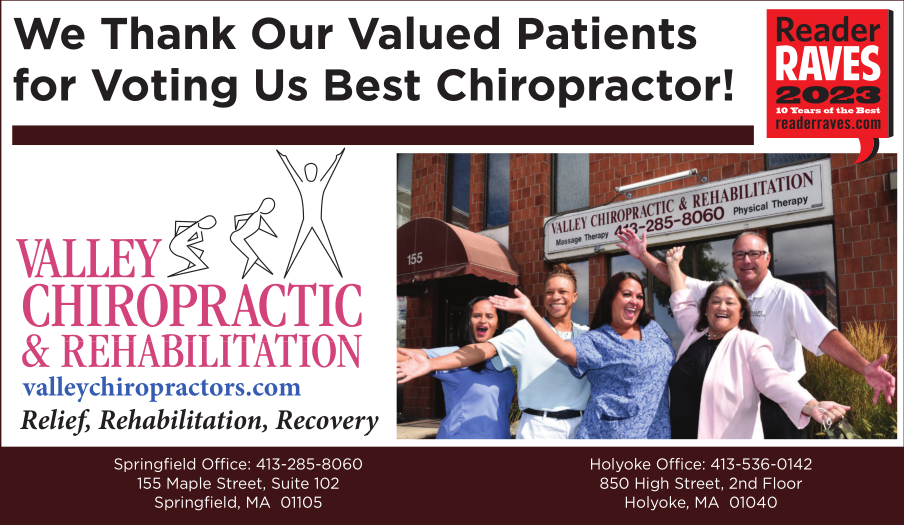Describe every aspect of the image in detail.

The image highlights the team at Valley Chiropractic & Rehabilitation, celebrating their recognition as the "Best Chiropractor" as voted by their patients in the Reader Raves 2023. The team members, dressed in casual attire, are joyfully posed in front of their clinic, which features a sign prominently displaying the clinic's name, contact details, and services. The background shows the building's facade, harmonizing with the clinic's branding. Bold text overlays express gratitude to their valued patients, emphasizing their commitment to providing relief, rehabilitation, and recovery. Located at 155 Maple Street in Springfield, MA, the clinic emphasizes a welcoming atmosphere. The design reflects both professionalism and approachability, aimed at encouraging community engagement.